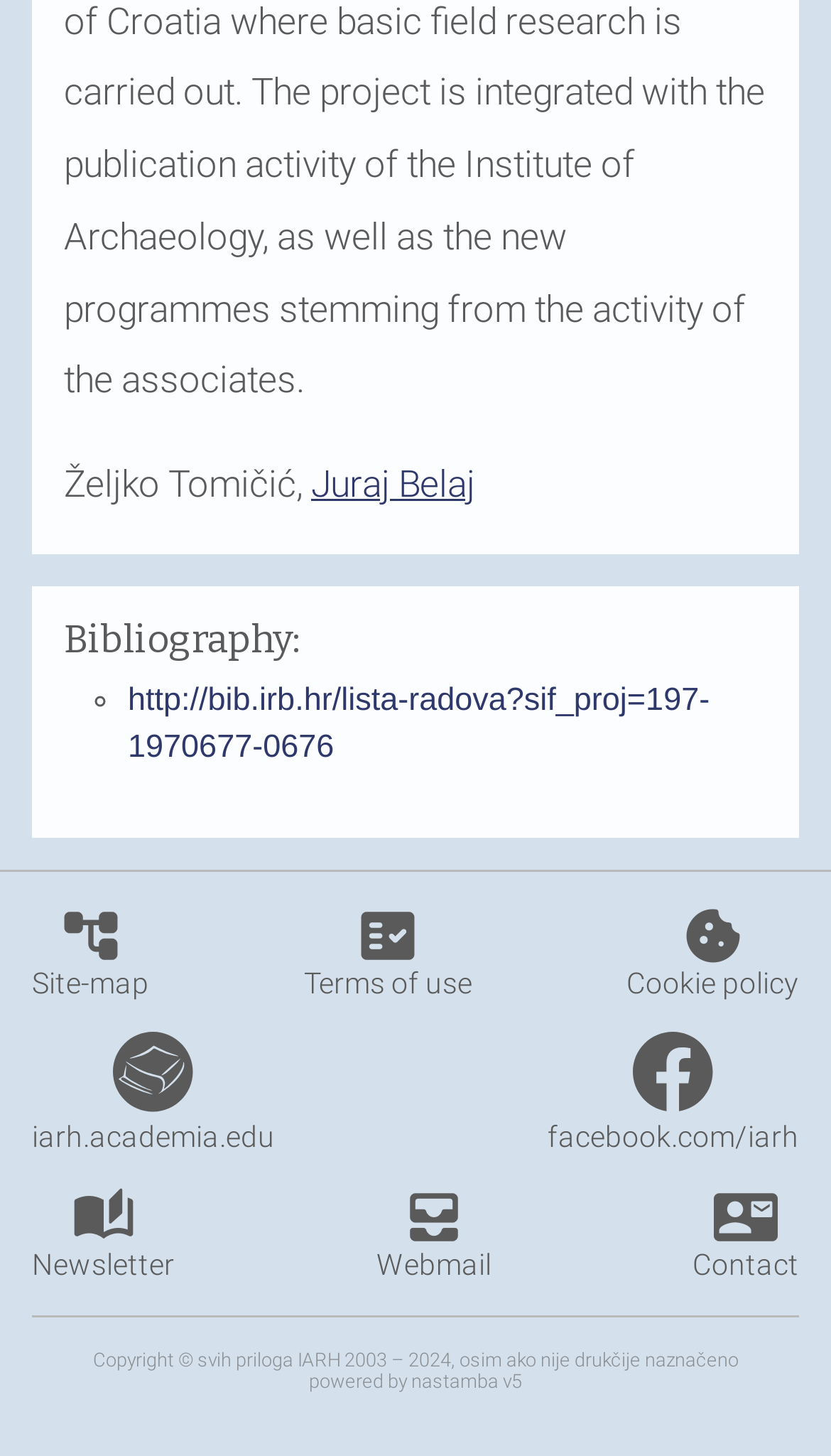Determine the bounding box coordinates for the area that should be clicked to carry out the following instruction: "Contact IARH".

[0.833, 0.814, 0.962, 0.881]